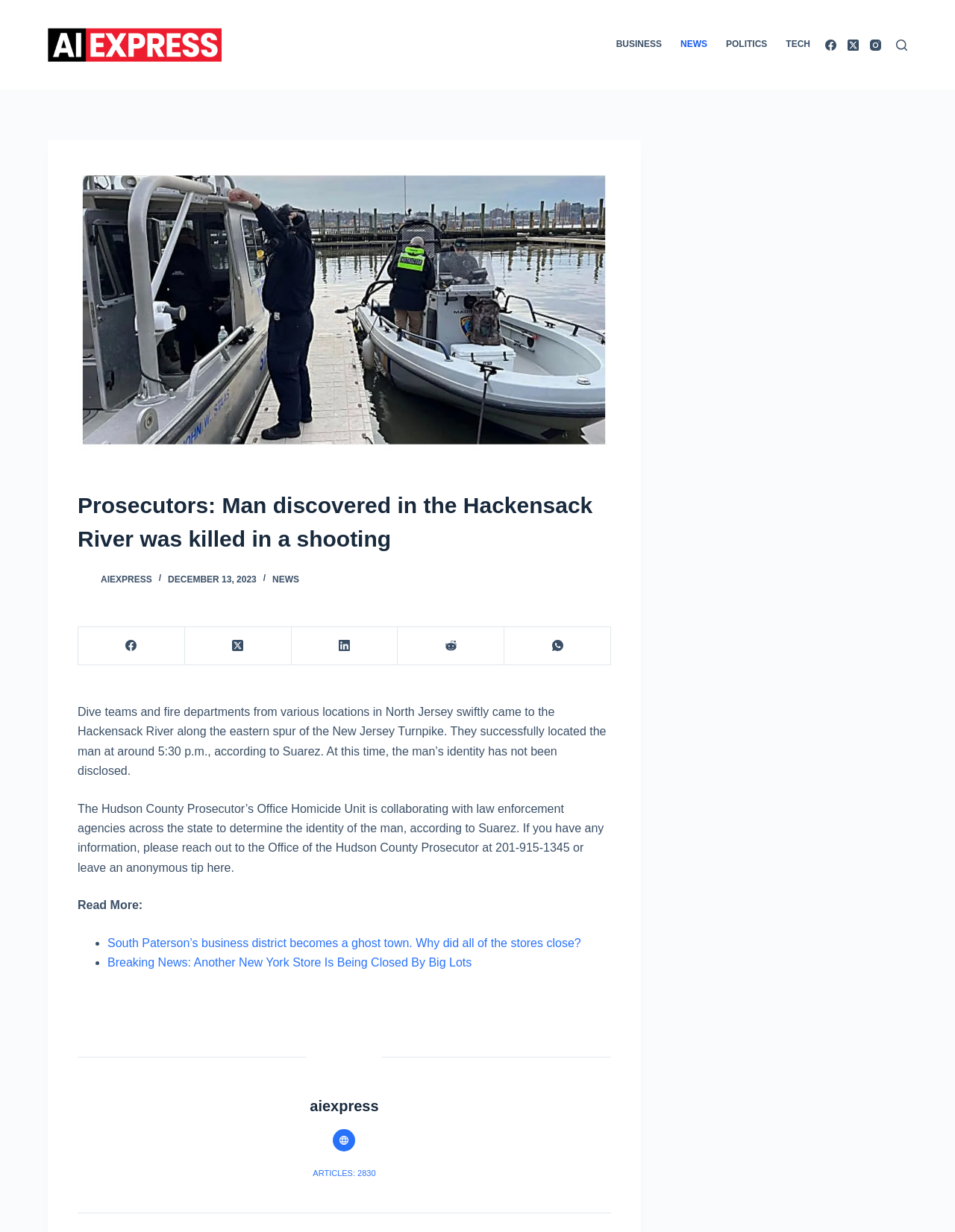Please provide a brief answer to the following inquiry using a single word or phrase:
What is the main topic of this news article?

Man found in Hackensack River